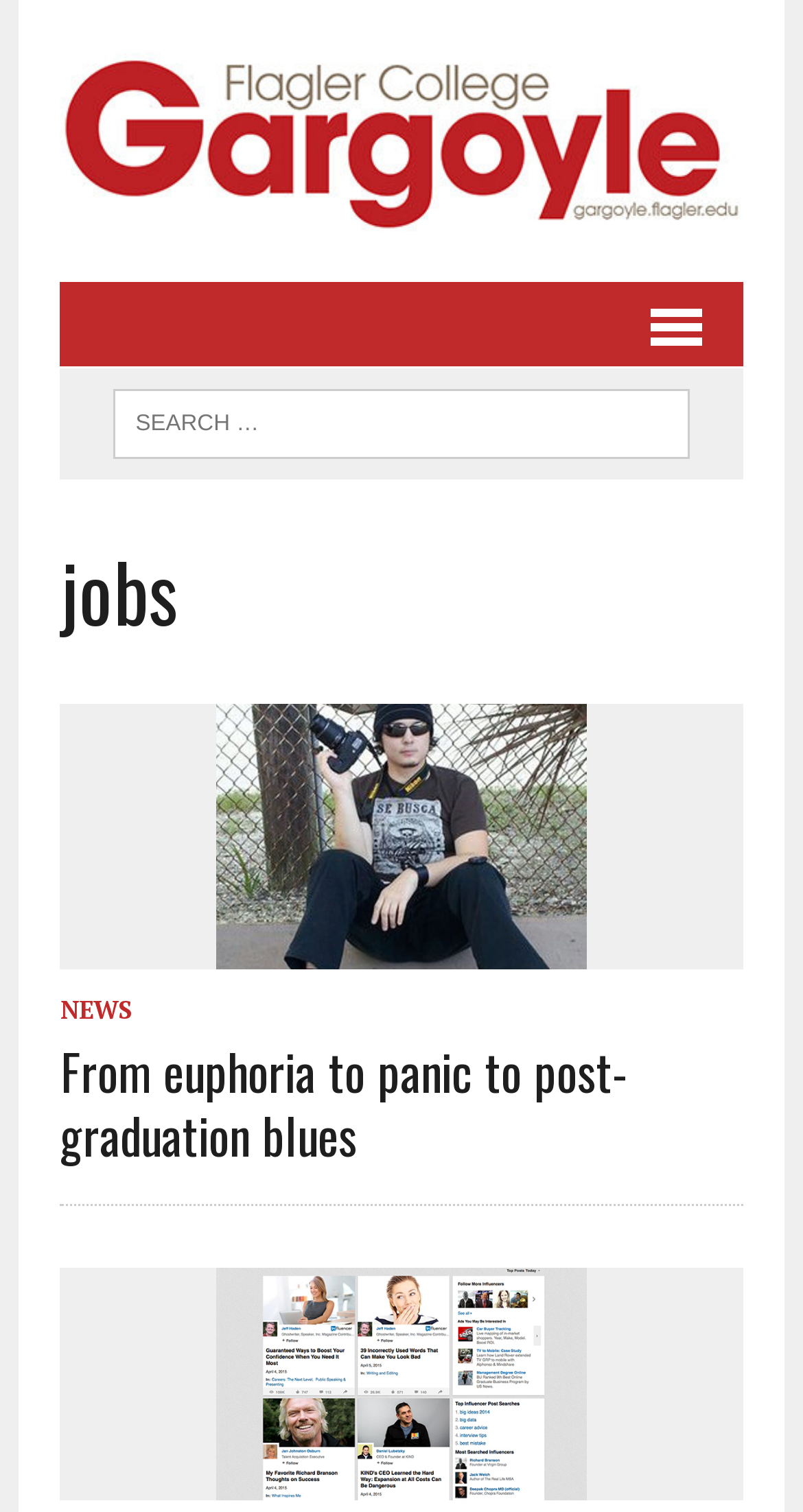What is the name of the college?
Answer briefly with a single word or phrase based on the image.

Flagler College